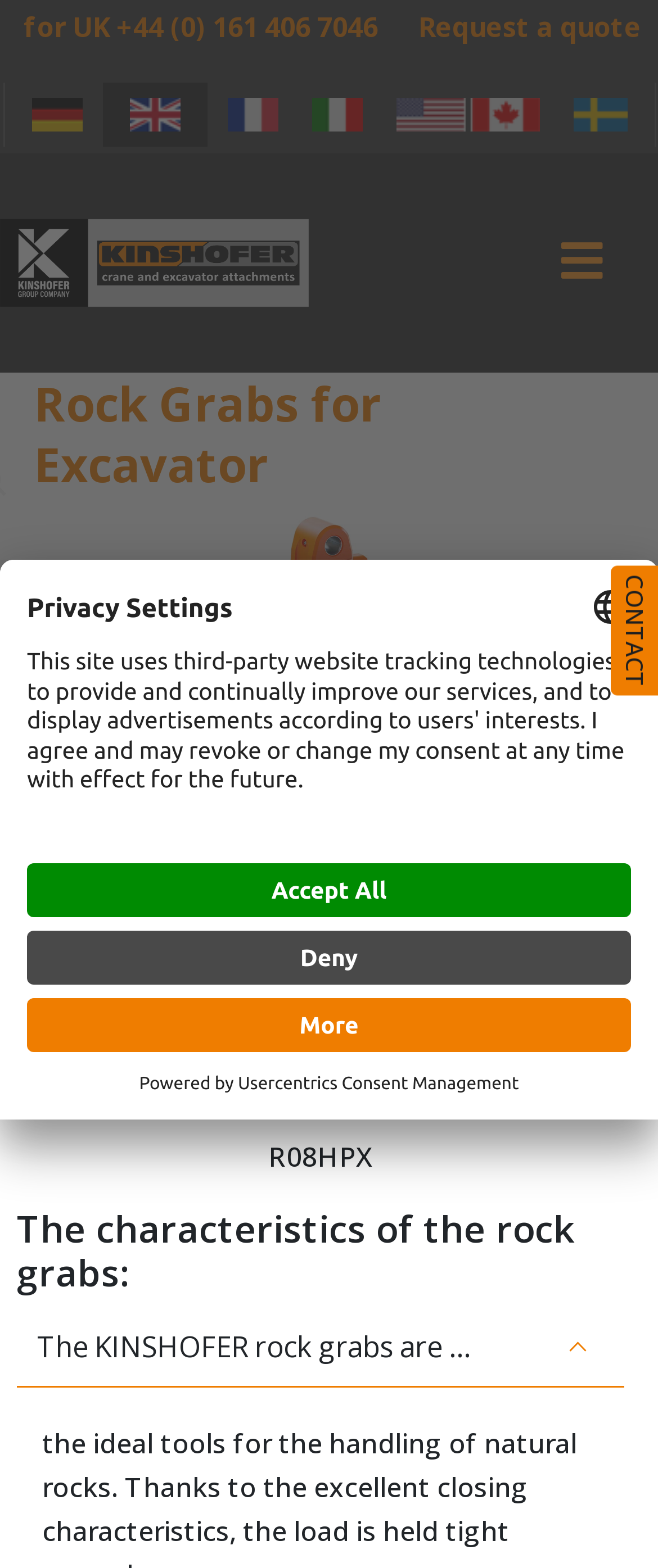How many language options are available?
Look at the screenshot and respond with one word or a short phrase.

6